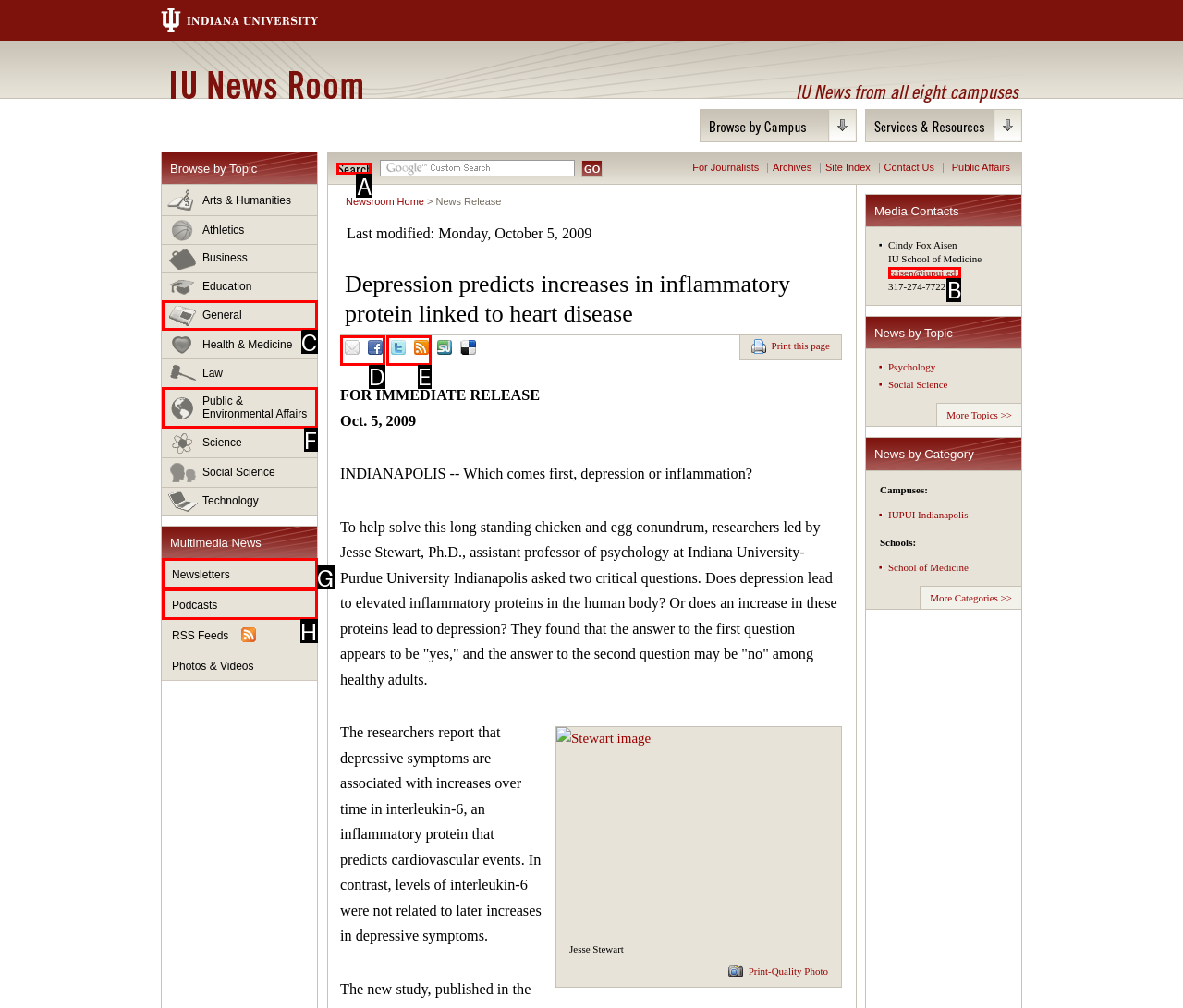Which option should be clicked to execute the task: Search for news?
Reply with the letter of the chosen option.

A